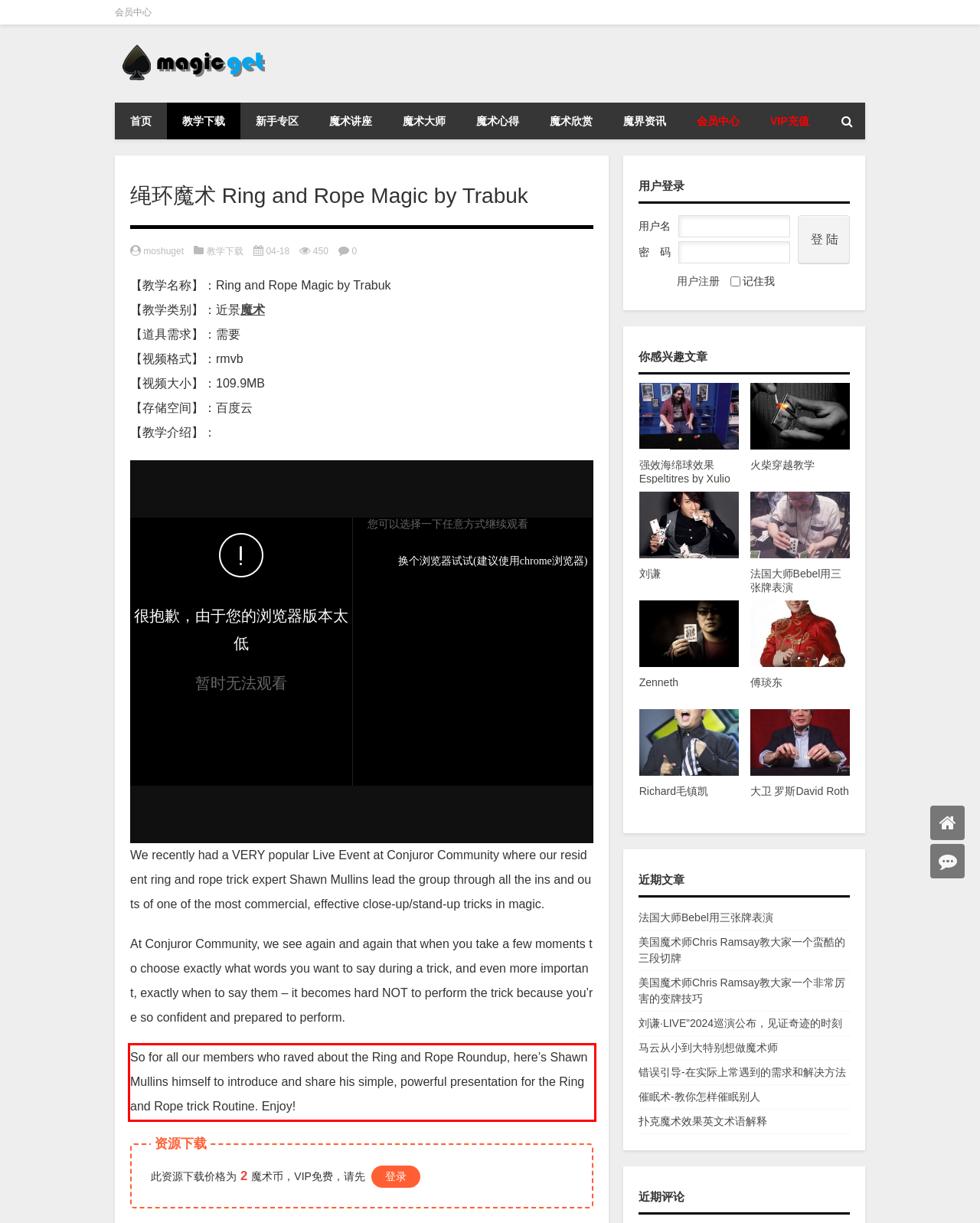Look at the webpage screenshot and recognize the text inside the red bounding box.

So for all our members who raved about the Ring and Rope Roundup, here’s Shawn Mullins himself to introduce and share his simple, powerful presentation for the Ring and Rope trick Routine. Enjoy!